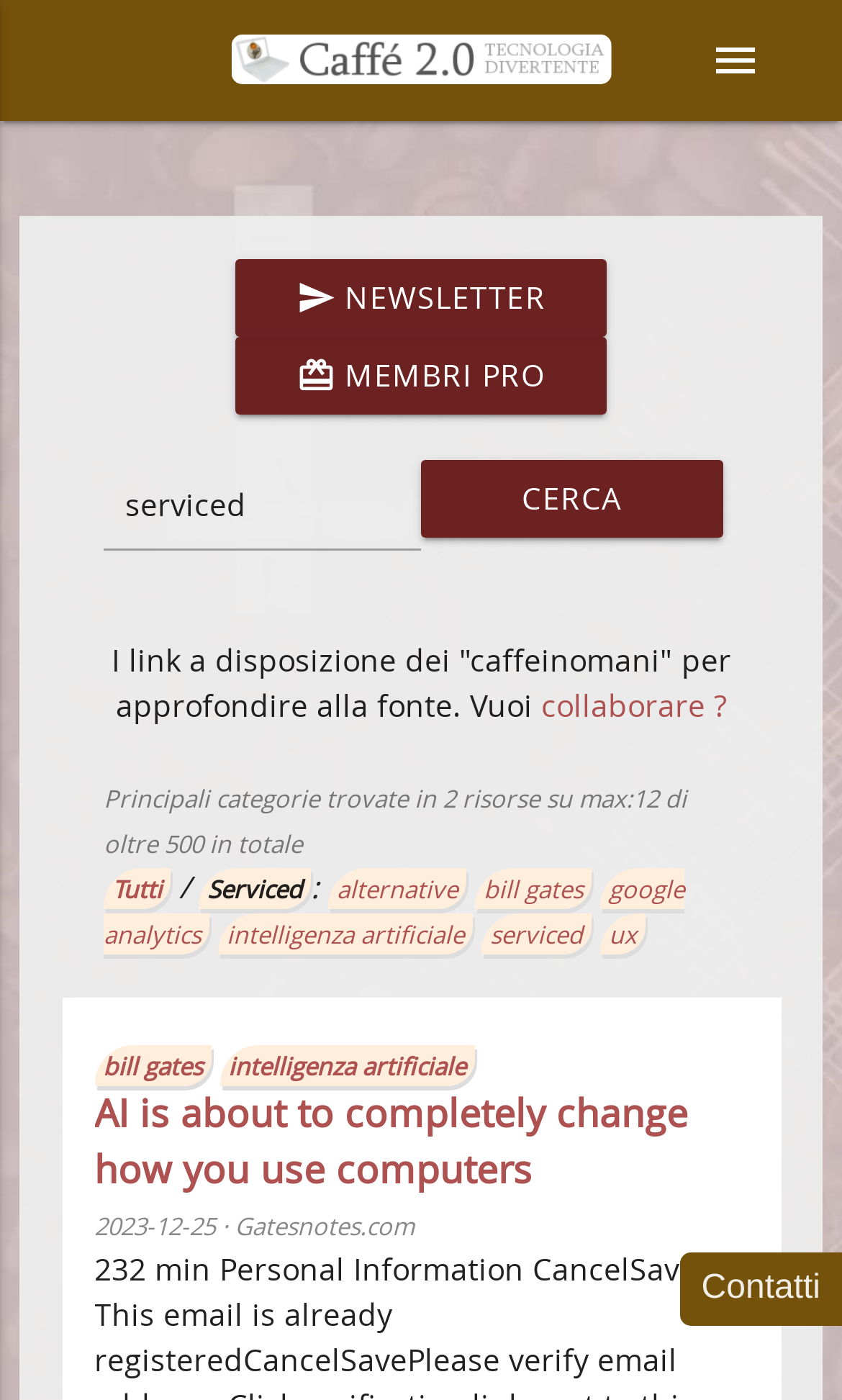What is the theme of the links listed?
Please respond to the question with a detailed and thorough explanation.

The links listed on the webpage appear to be related to technology, including topics such as artificial intelligence, Google Analytics, and UX.